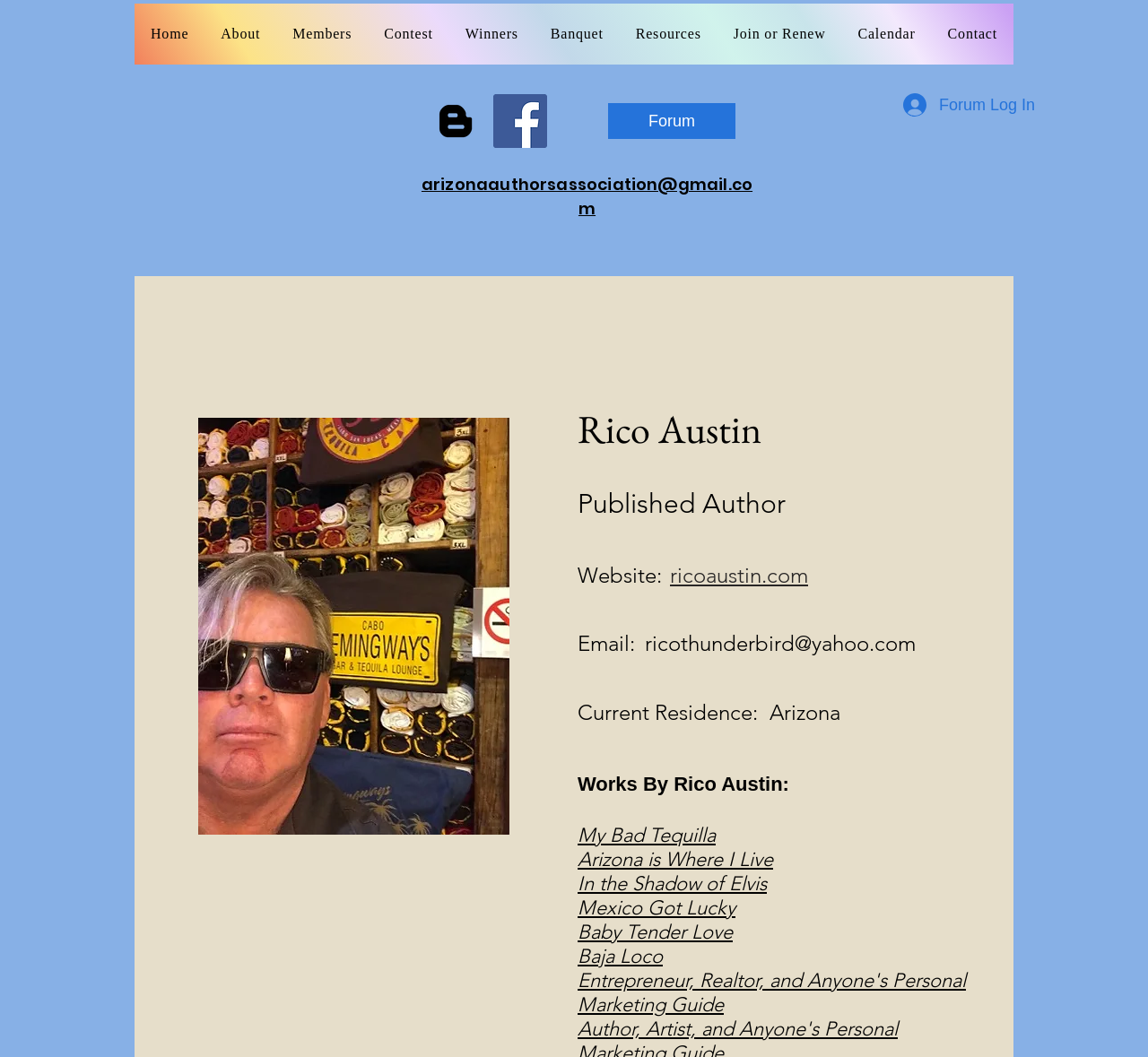What is the author's current residence?
Please provide an in-depth and detailed response to the question.

The author's current residence is obtained from the heading element 'Arizona' with bounding box coordinates [0.67, 0.661, 0.798, 0.687].